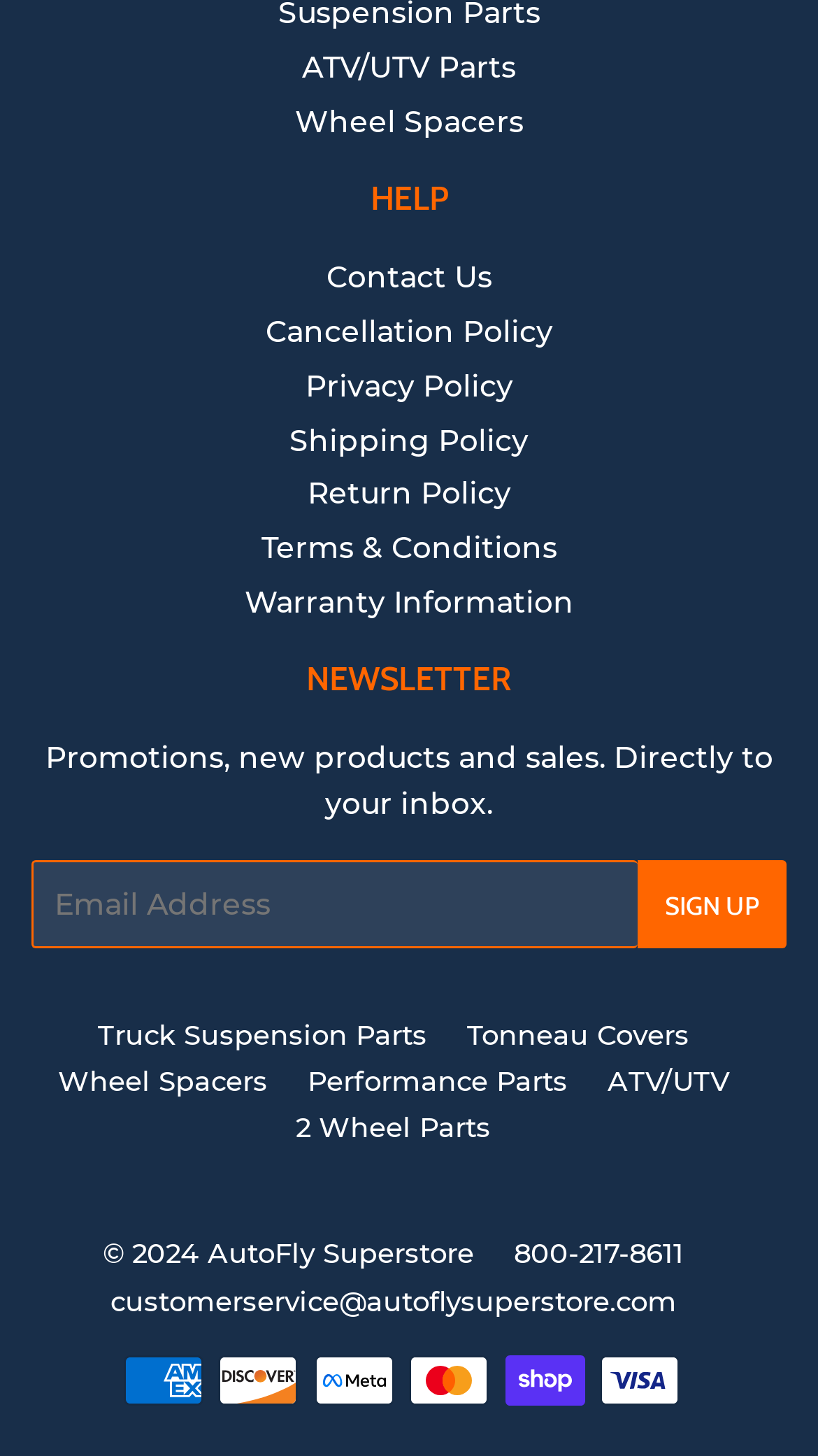What payment methods are accepted on this website?
Please respond to the question with a detailed and well-explained answer.

The webpage displays icons of various payment methods, including American Express, Discover, Meta Pay, Mastercard, Shop Pay, and Visa, indicating that the website accepts multiple payment options for transactions.